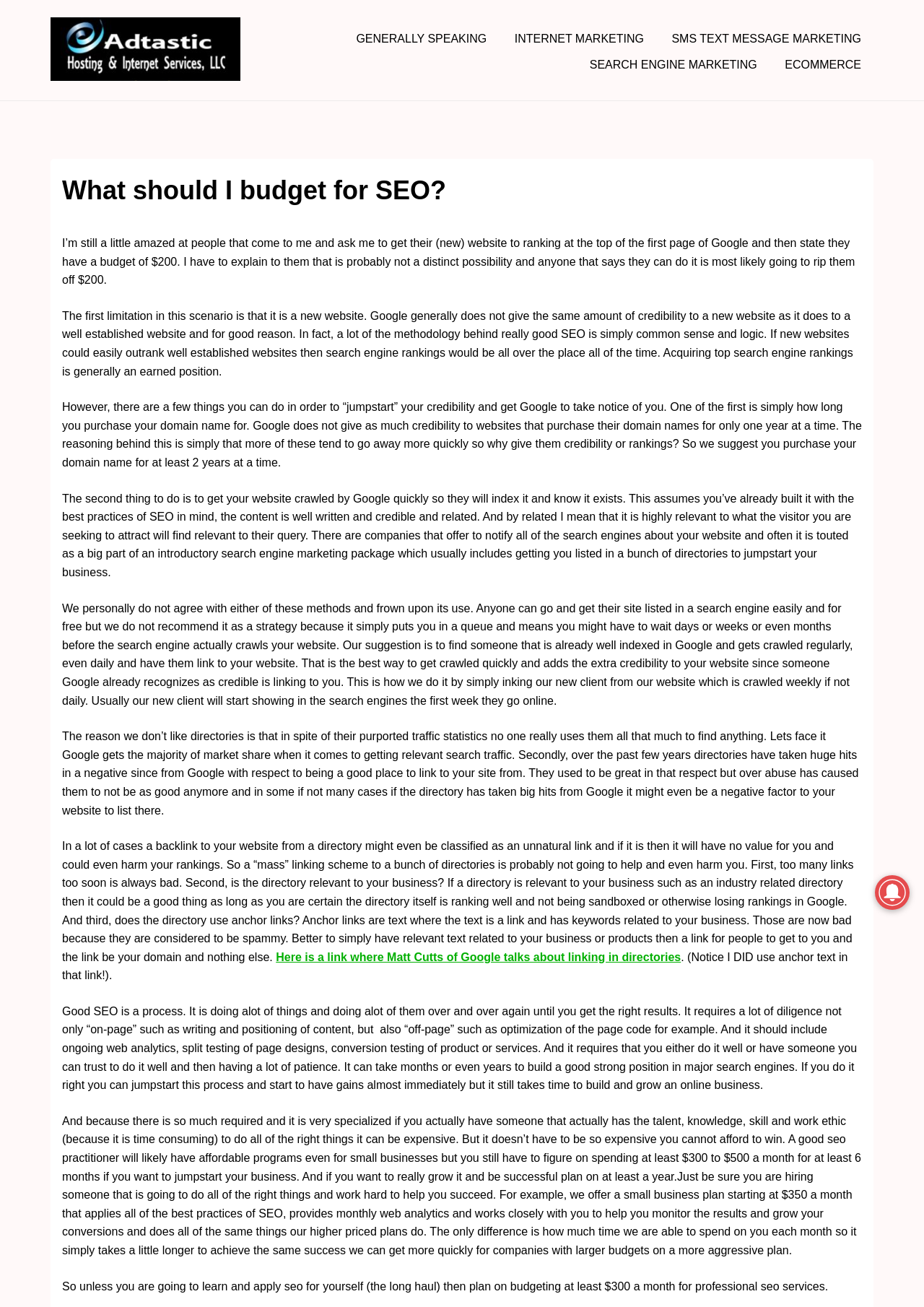Determine the bounding box coordinates of the clickable area required to perform the following instruction: "Click on 'SEARCH ENGINE MARKETING'". The coordinates should be represented as four float numbers between 0 and 1: [left, top, right, bottom].

[0.625, 0.045, 0.833, 0.054]